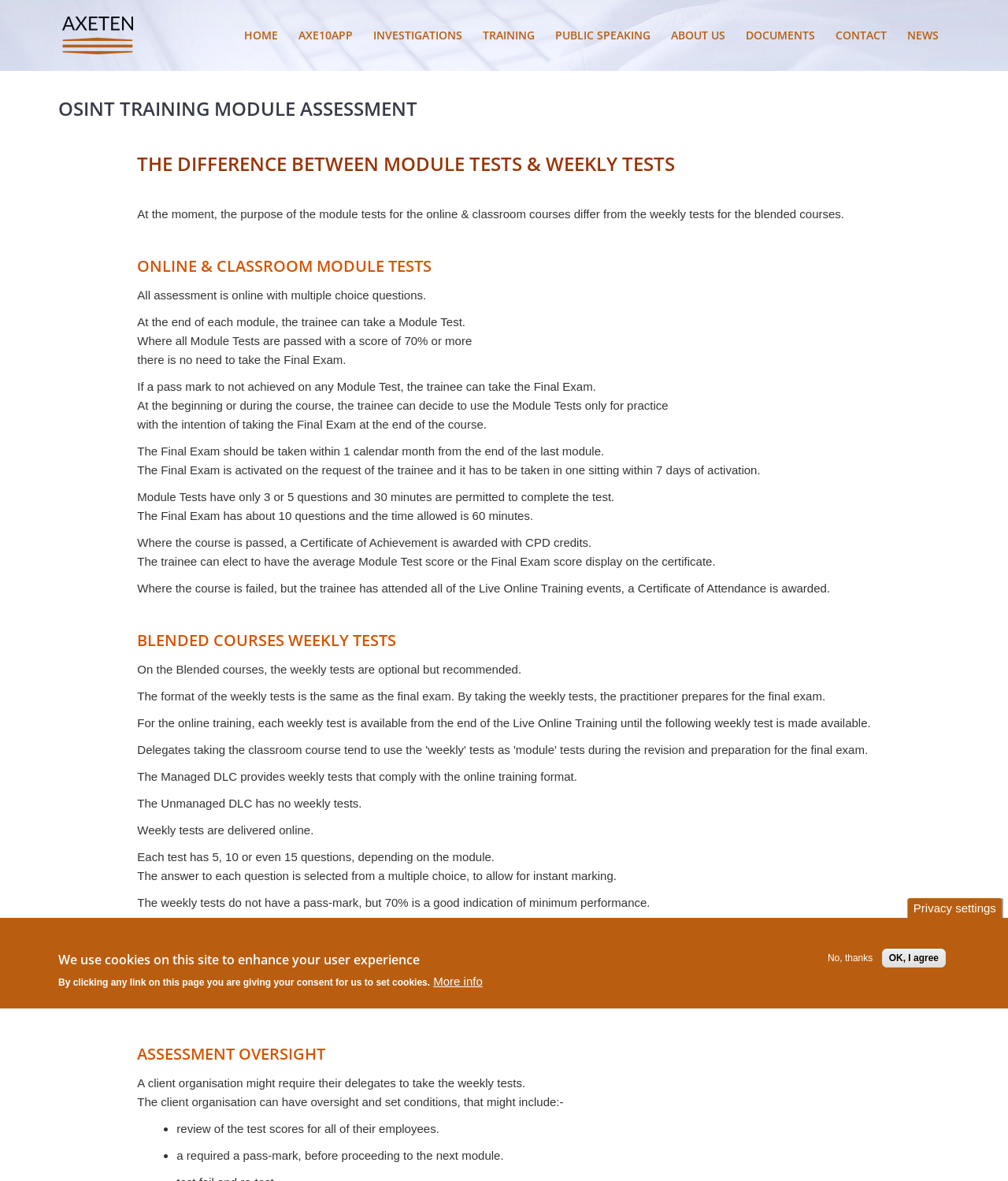Specify the bounding box coordinates of the region I need to click to perform the following instruction: "Click HOME". The coordinates must be four float numbers in the range of 0 to 1, i.e., [left, top, right, bottom].

[0.233, 0.011, 0.285, 0.048]